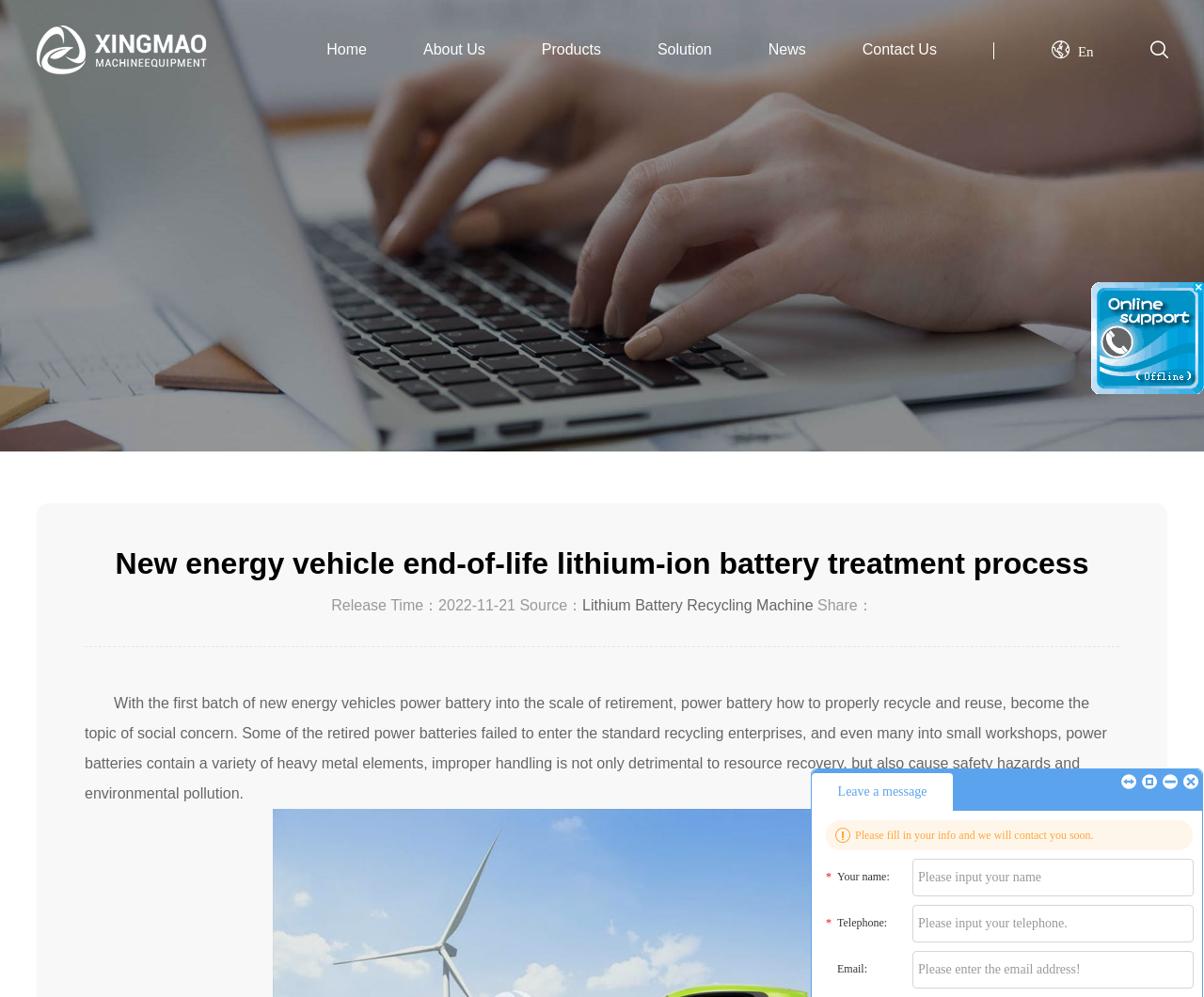What is the release time of the news mentioned on this webpage?
Ensure your answer is thorough and detailed.

The release time of the news is mentioned in the text 'Release Time：2022-11-21 Source：' which suggests that the news was released on 2022-11-21.